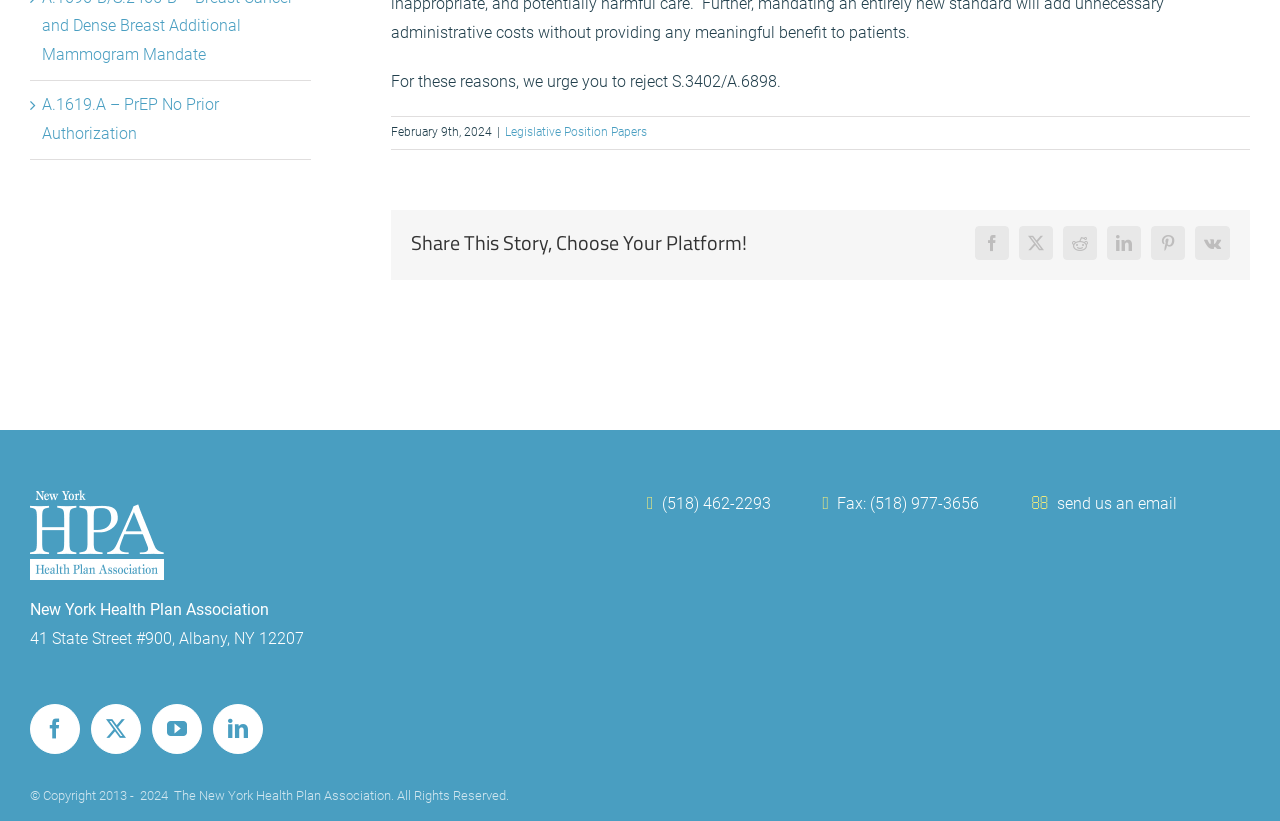Identify the bounding box coordinates for the UI element that matches this description: "send us an email".

[0.812, 0.597, 0.92, 0.632]